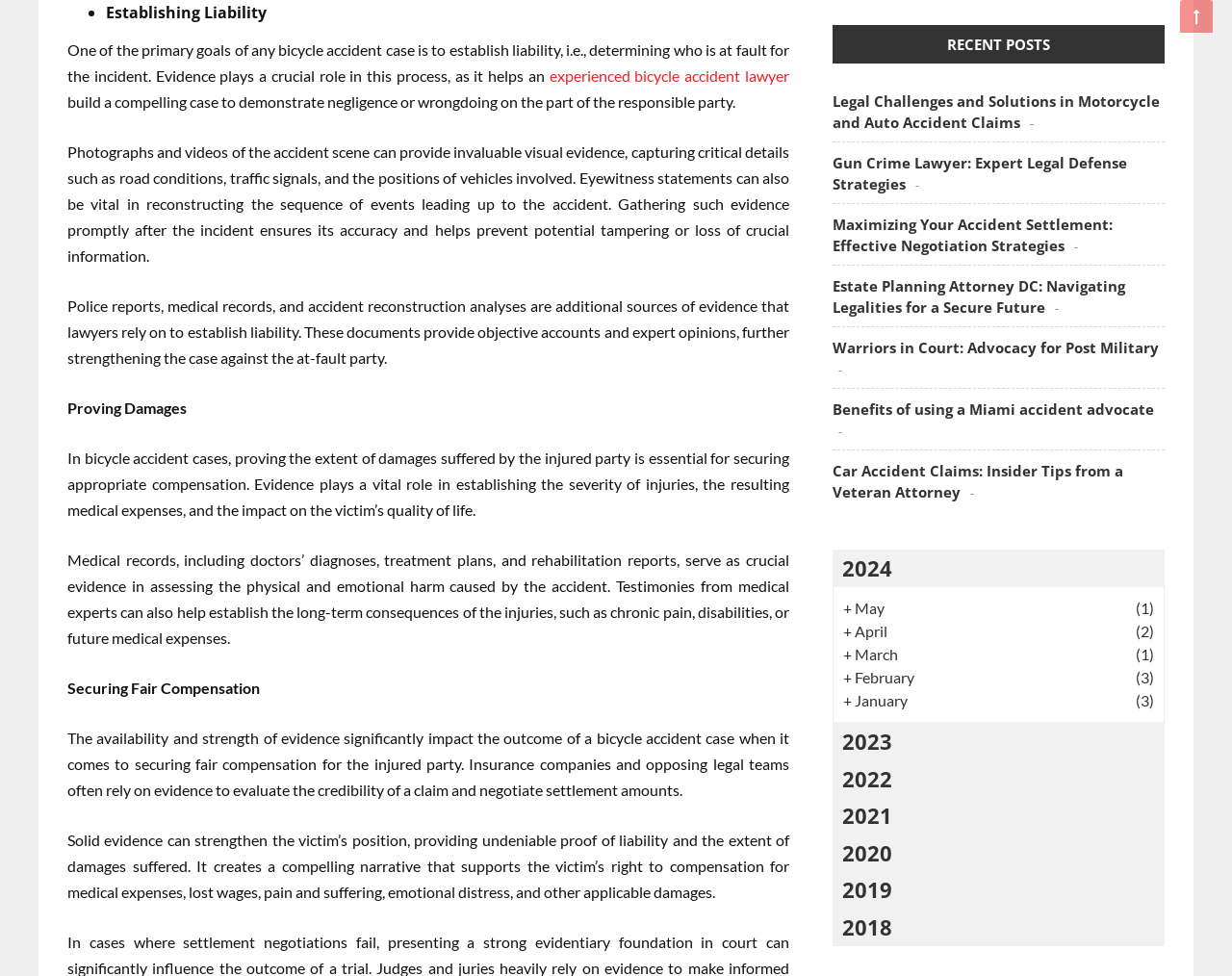What type of evidence is used to prove damages in bicycle accident cases?
From the details in the image, answer the question comprehensively.

According to the webpage, medical records, including doctors' diagnoses, treatment plans, and rehabilitation reports, serve as crucial evidence in assessing the physical and emotional harm caused by the accident. This is mentioned in the section 'Proving Damages'.